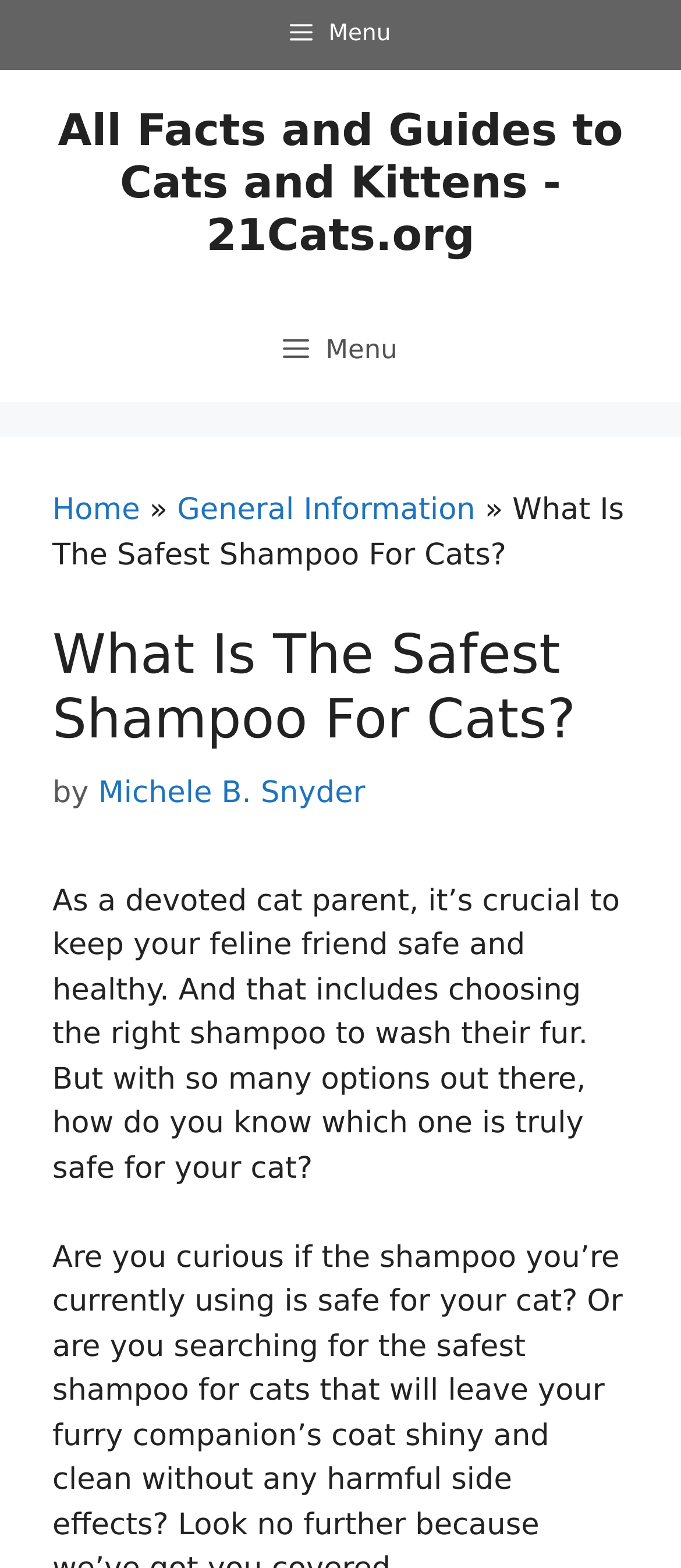What is the text of the webpage's headline?

What Is The Safest Shampoo For Cats?